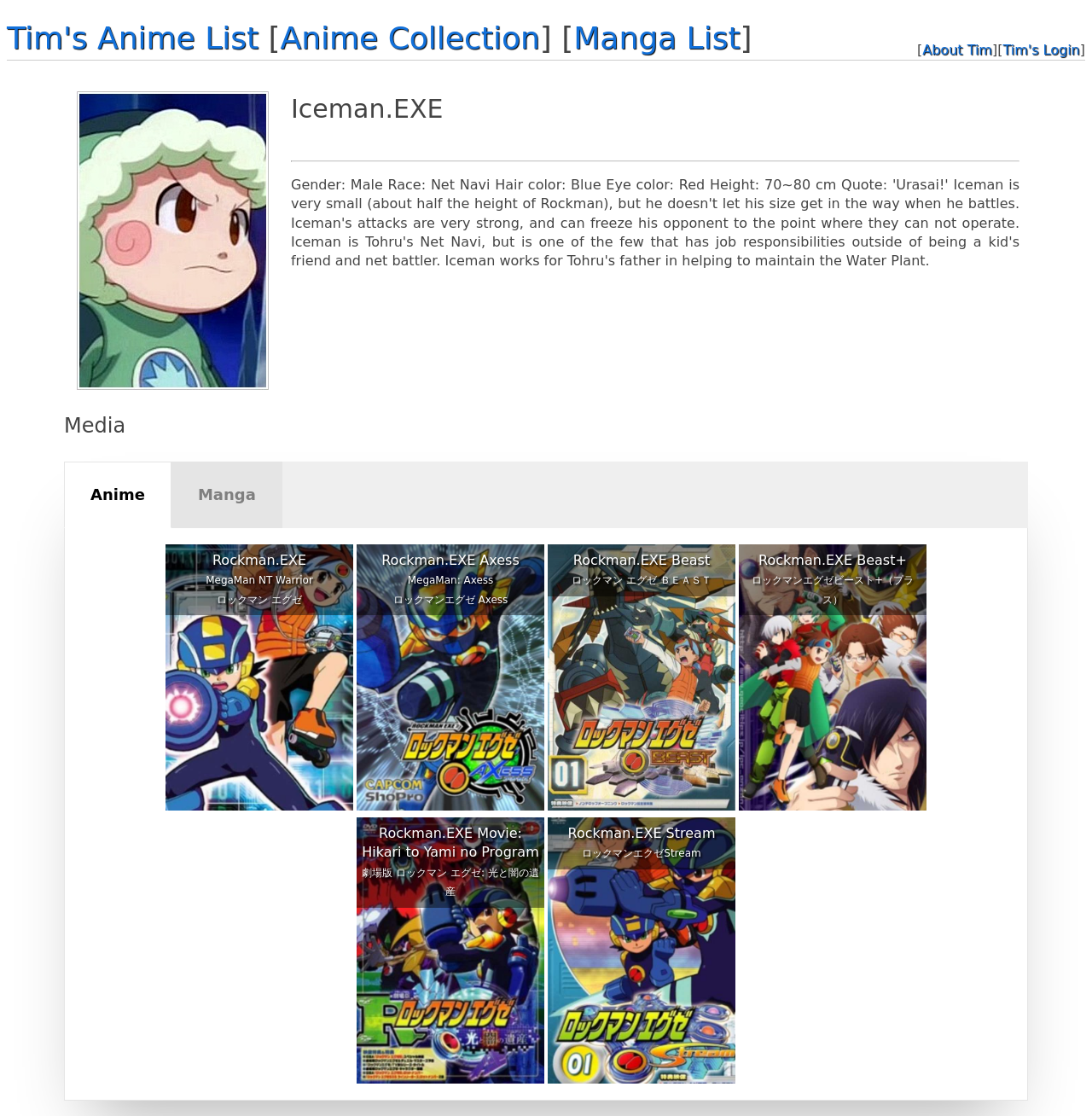Please identify the bounding box coordinates of the element's region that I should click in order to complete the following instruction: "View Iceman.EXE details". The bounding box coordinates consist of four float numbers between 0 and 1, i.e., [left, top, right, bottom].

[0.266, 0.082, 0.934, 0.114]